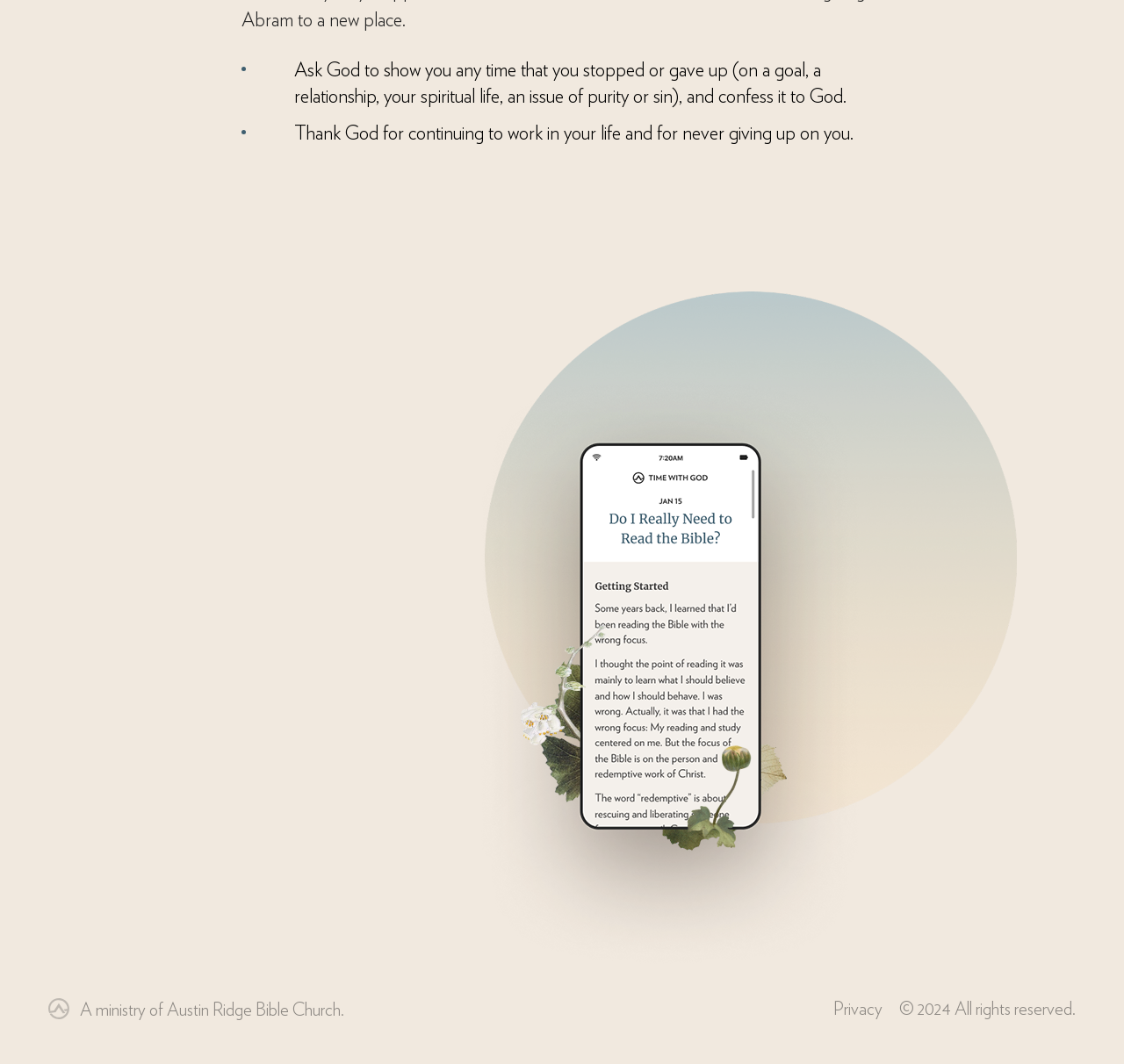Given the webpage screenshot, identify the bounding box of the UI element that matches this description: "Subscribe".

[0.043, 0.746, 0.147, 0.79]